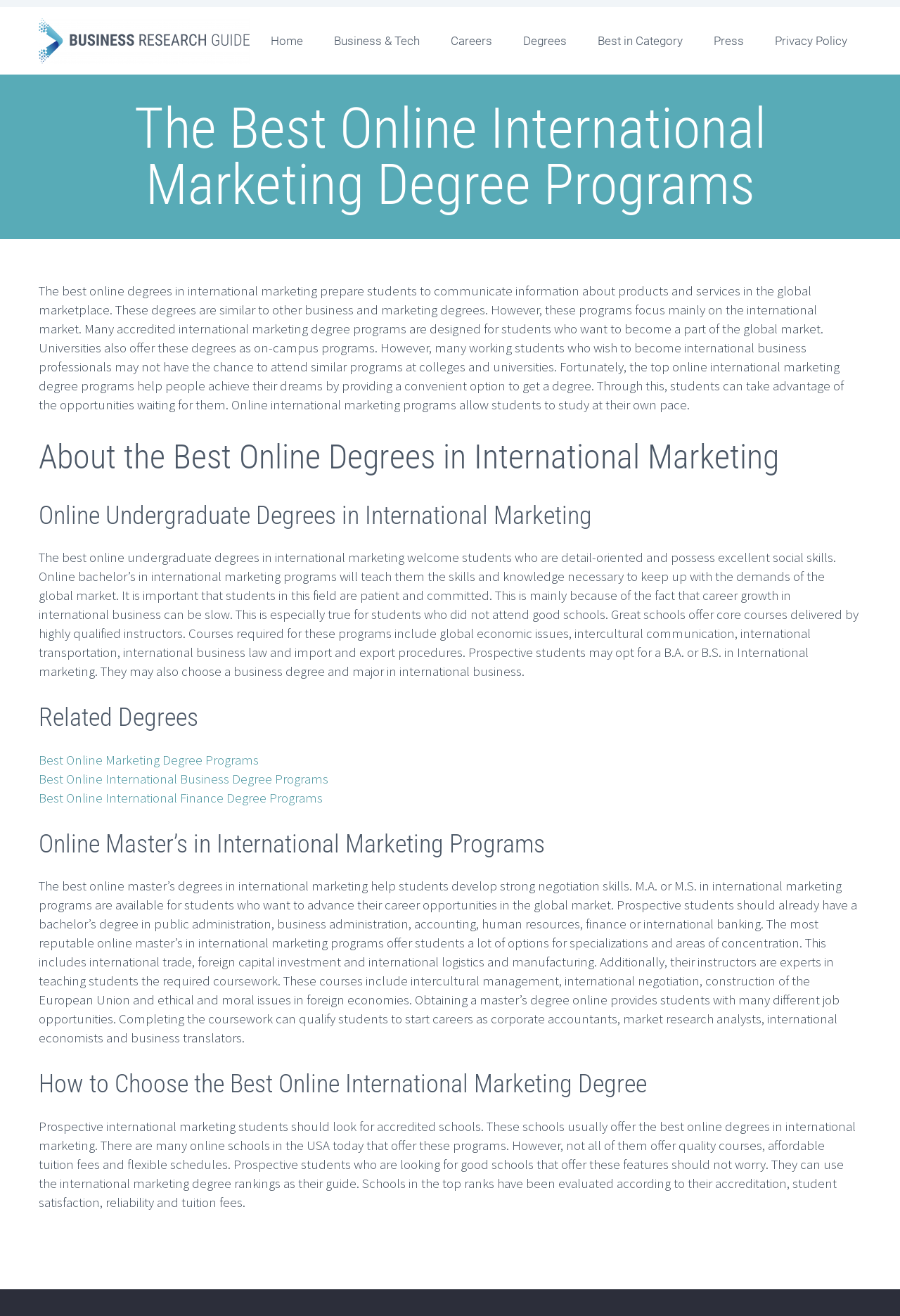Give a one-word or one-phrase response to the question:
What is the main focus of international marketing degrees?

Global marketplace